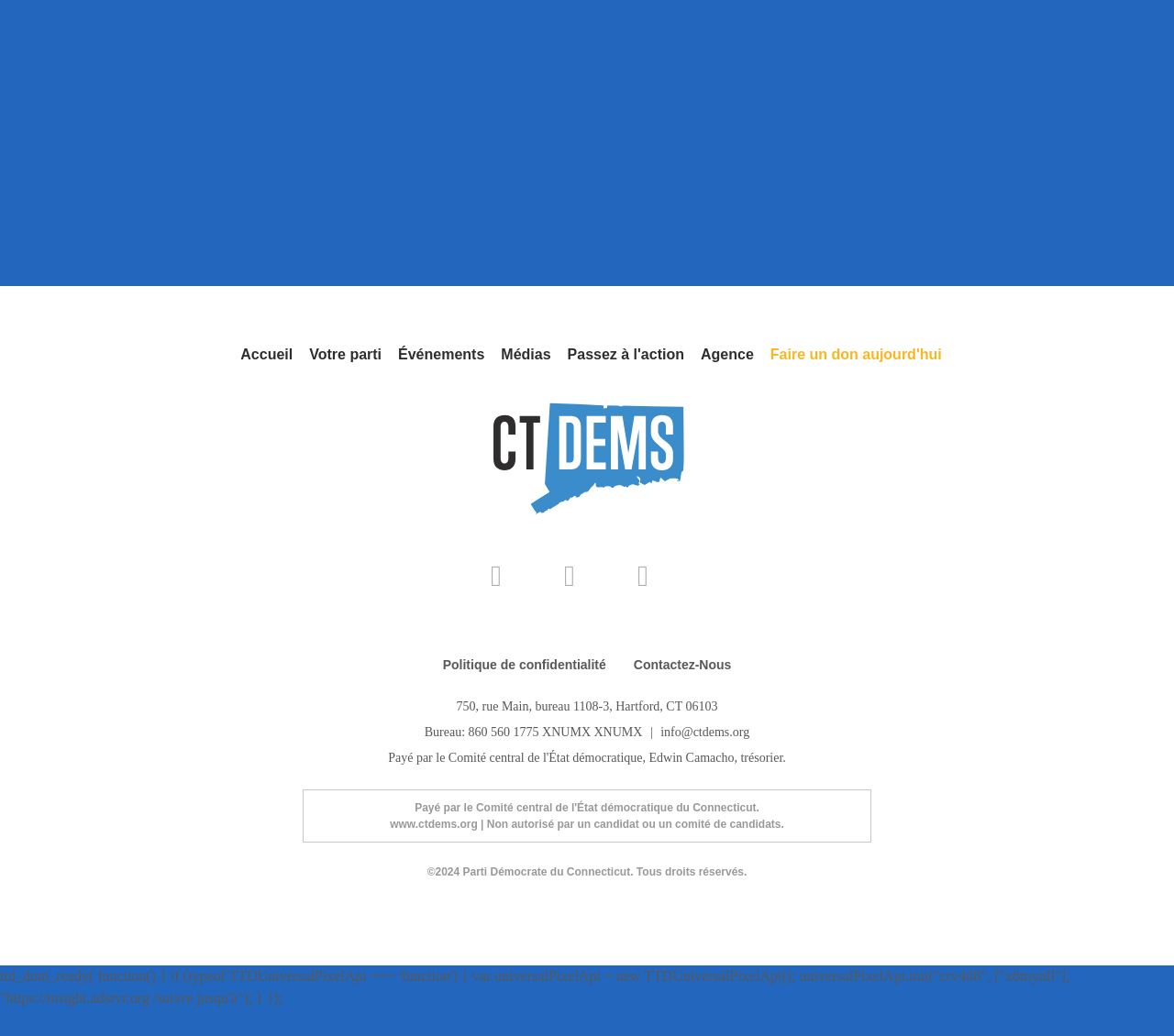What year is the copyright of the Connecticut Democratic Party?
Please interpret the details in the image and answer the question thoroughly.

I found the copyright year by looking at the StaticText element with the ID 223, which contains the copyright information.